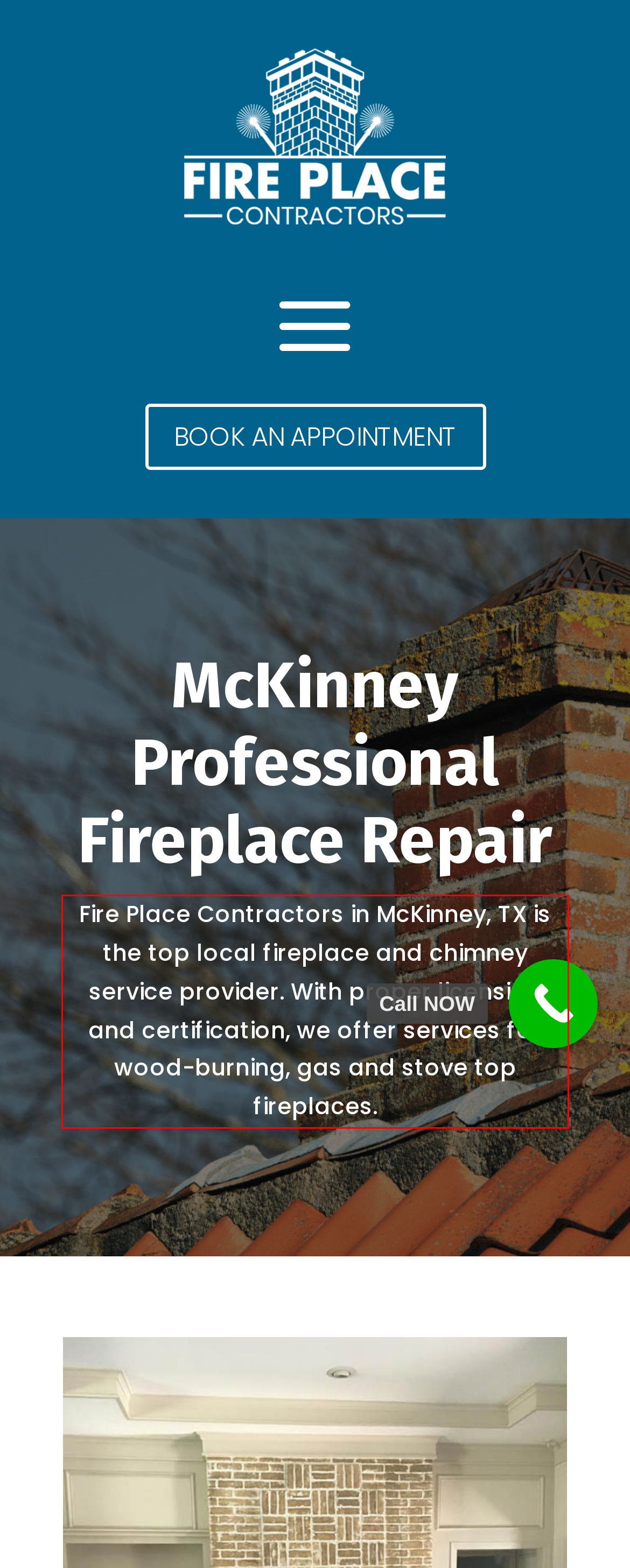Please use OCR to extract the text content from the red bounding box in the provided webpage screenshot.

Fire Place Contractors in McKinney, TX is the top local fireplace and chimney service provider. With proper licensing and certification, we offer services for wood-burning, gas and stove top fireplaces.